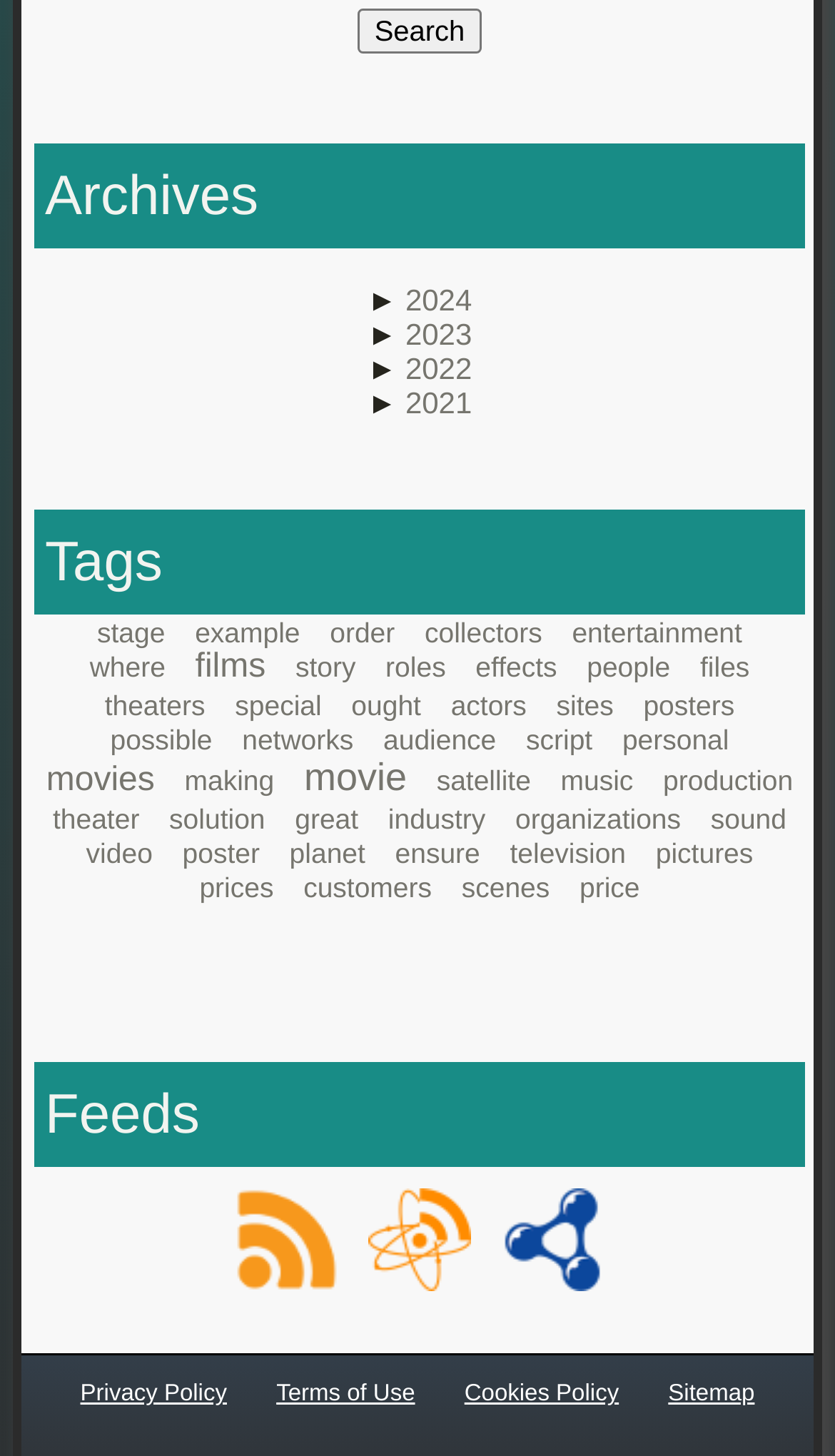Use the details in the image to answer the question thoroughly: 
What is the purpose of the 'Search' button?

The 'Search' button is likely used to search the website for specific content, as it is a common functionality on websites.